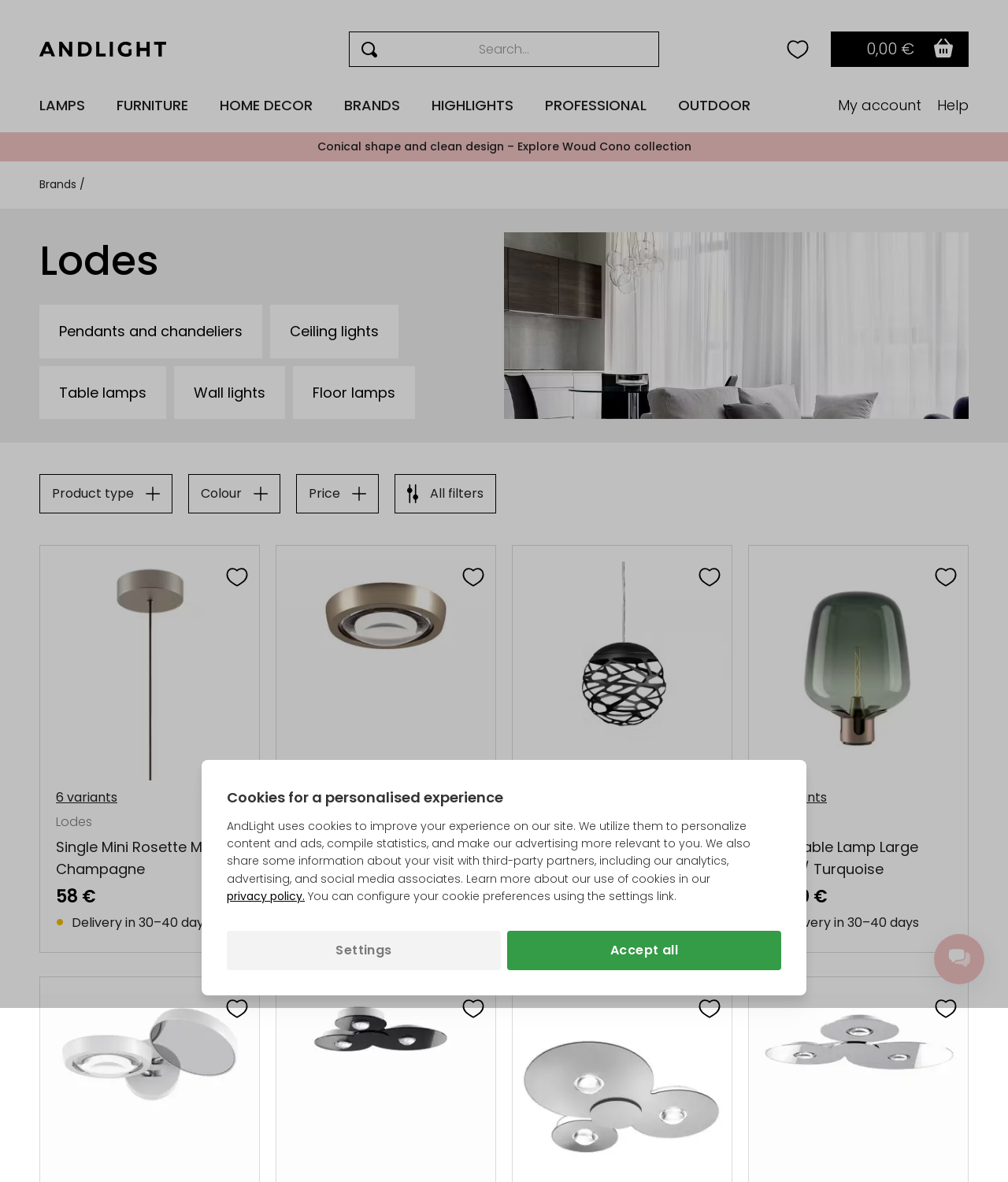Please predict the bounding box coordinates of the element's region where a click is necessary to complete the following instruction: "View Lodes Single Mini Rosette Matt Champagne product". The coordinates should be represented by four float numbers between 0 and 1, i.e., [left, top, right, bottom].

[0.04, 0.649, 0.257, 0.664]